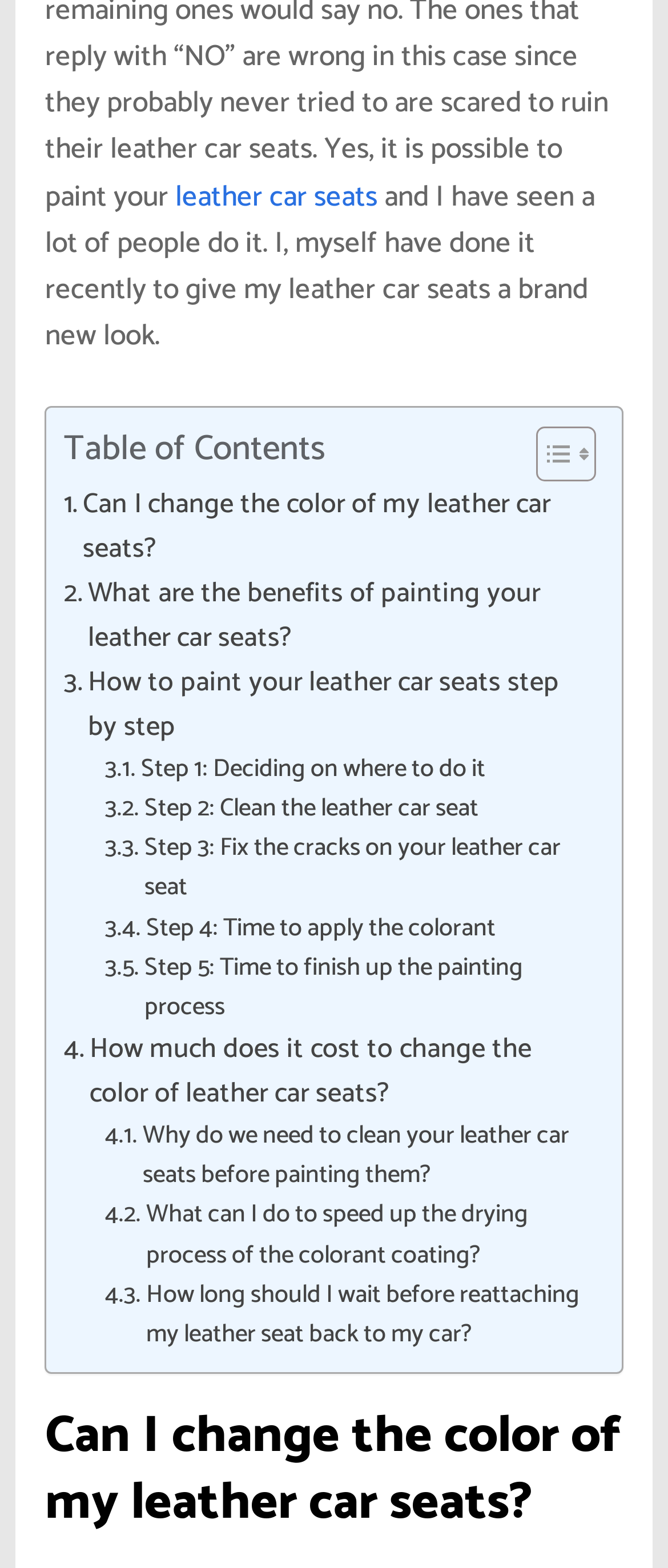How many links are related to the painting process?
Carefully analyze the image and provide a detailed answer to the question.

There are 7 links on the webpage that appear to be related to the painting process, which are '. How to paint your leather car seats step by step', '. Step 1: Deciding on where to do it', '. Step 2: Clean the leather car seat', '. Step 3: Fix the cracks on your leather car seat', '. Step 4: Time to apply the colorant', '. Step 5: Time to finish up the painting process', and '. Why do we need to clean your leather car seats before painting them?'.